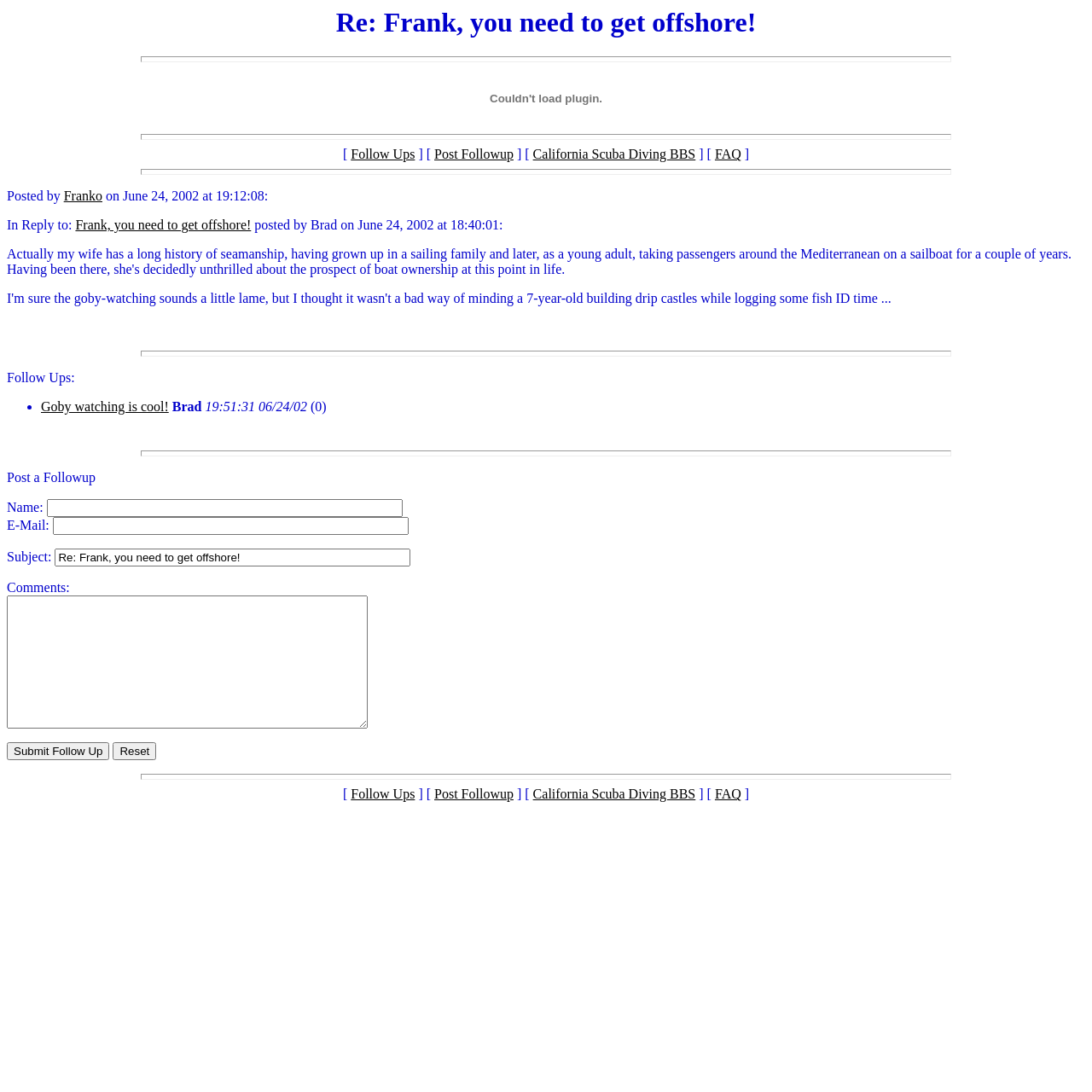Craft a detailed narrative of the webpage's structure and content.

This webpage appears to be a forum or discussion board, specifically a thread about scuba diving. At the top, there is a heading that reads "Re: Frank, you need to get offshore!" which is also the title of the webpage. Below the heading, there is a horizontal separator line.

On the left side of the page, there is a section with links to "Follow Ups", "Post Followup", "California Scuba Diving BBS", and "FAQ". These links are arranged vertically, with a small gap between each link.

To the right of the links, there is a section with information about the post, including the author's name "Franko" and the date and time the post was made. Below this, there is a section with the post's content, which is not explicitly stated but appears to be a response to another post.

Further down the page, there is a list of follow-up posts, each with a bullet point and a link to the post. The list includes information about the author and the date and time of each post.

Below the list of follow-ups, there is a form to post a new follow-up. The form includes fields for the user's name, email, subject, and comments, as well as buttons to submit or reset the form.

At the bottom of the page, there is another horizontal separator line, followed by a repeat of the links to "Follow Ups", "Post Followup", "California Scuba Diving BBS", and "FAQ".